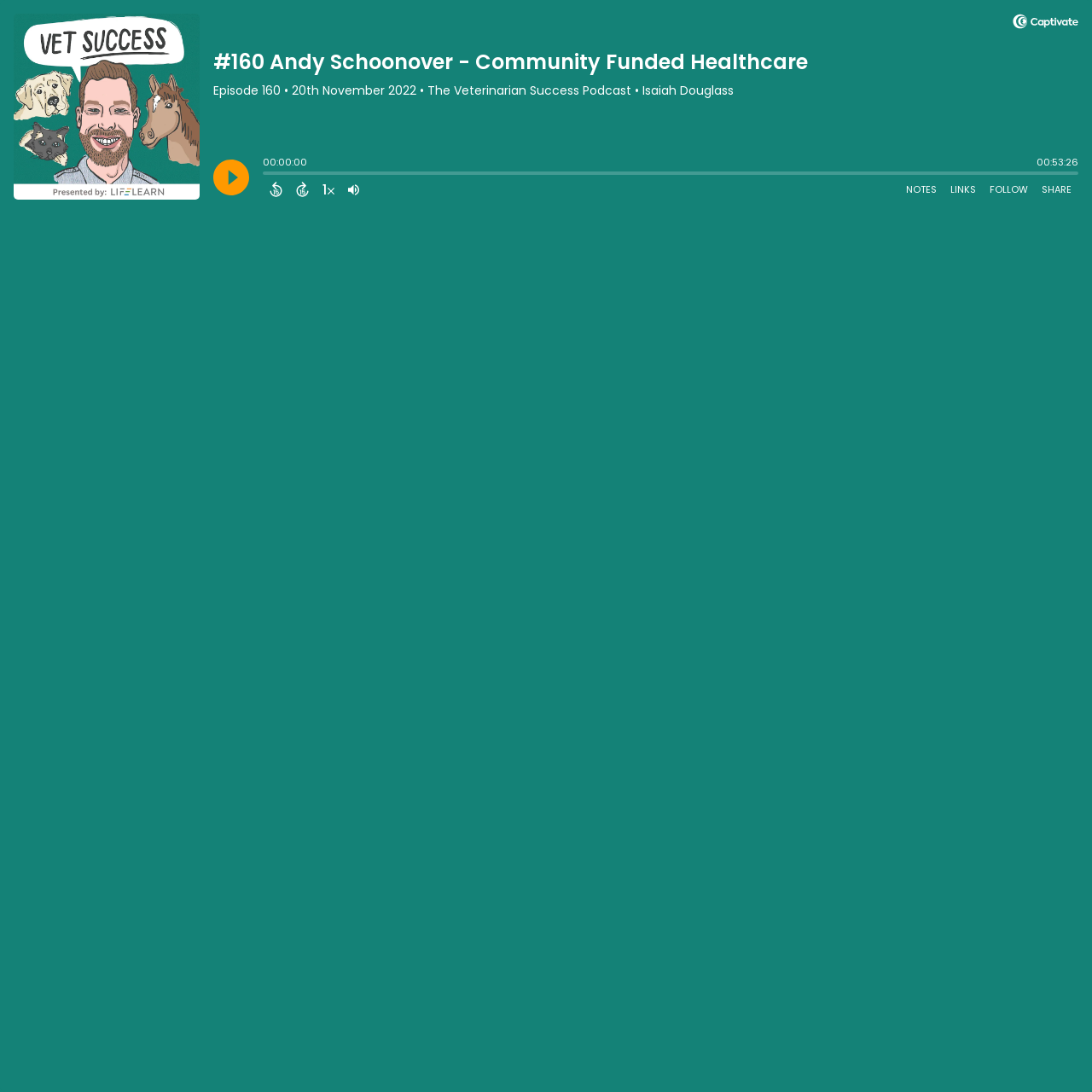Answer the following inquiry with a single word or phrase:
What is the title of this podcast episode?

Episode 160